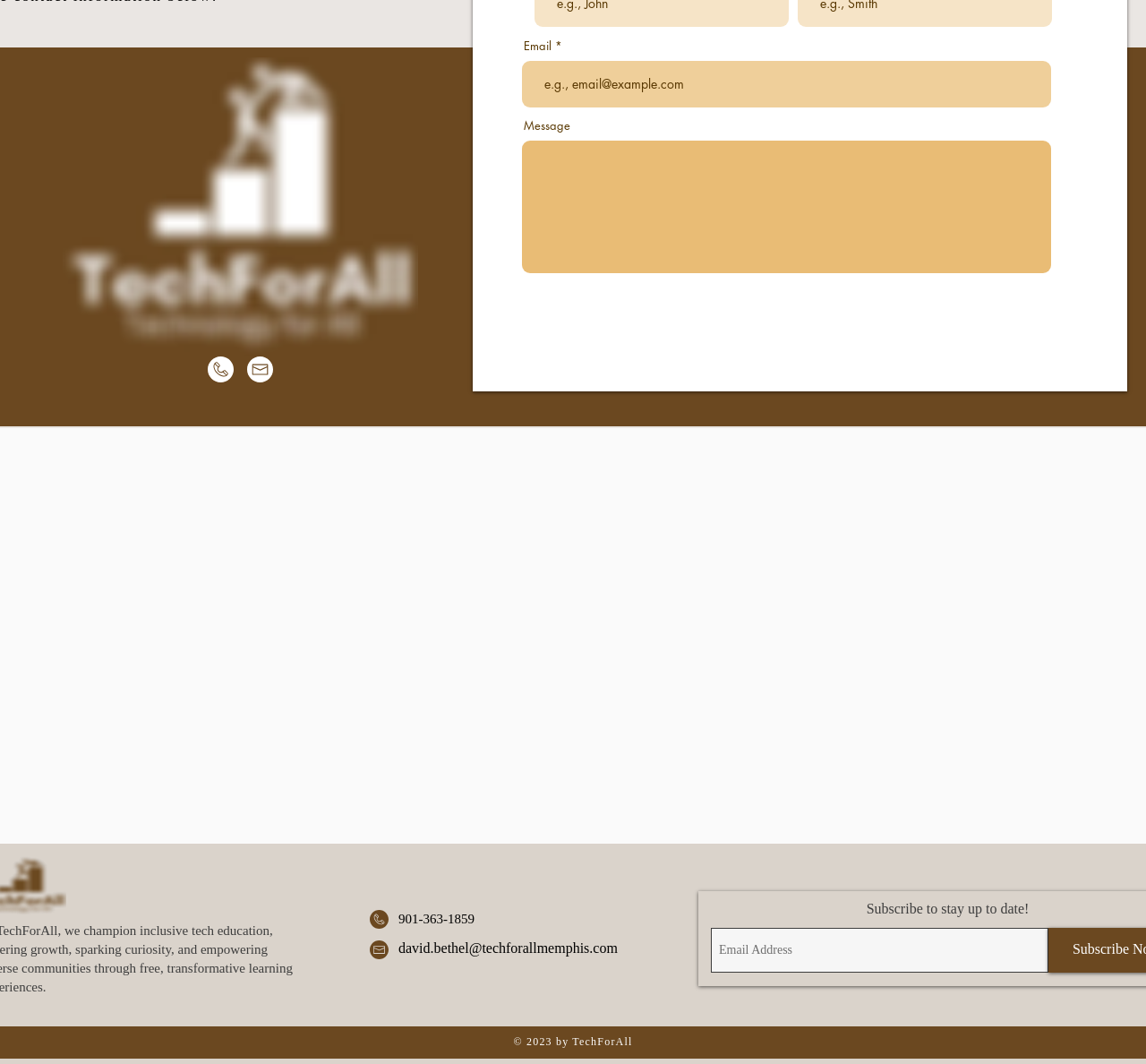Determine the bounding box coordinates in the format (top-left x, top-left y, bottom-right x, bottom-right y). Ensure all values are floating point numbers between 0 and 1. Identify the bounding box of the UI element described by: aria-label="Google Maps" title="Google Maps"

[0.0, 0.402, 1.0, 0.793]